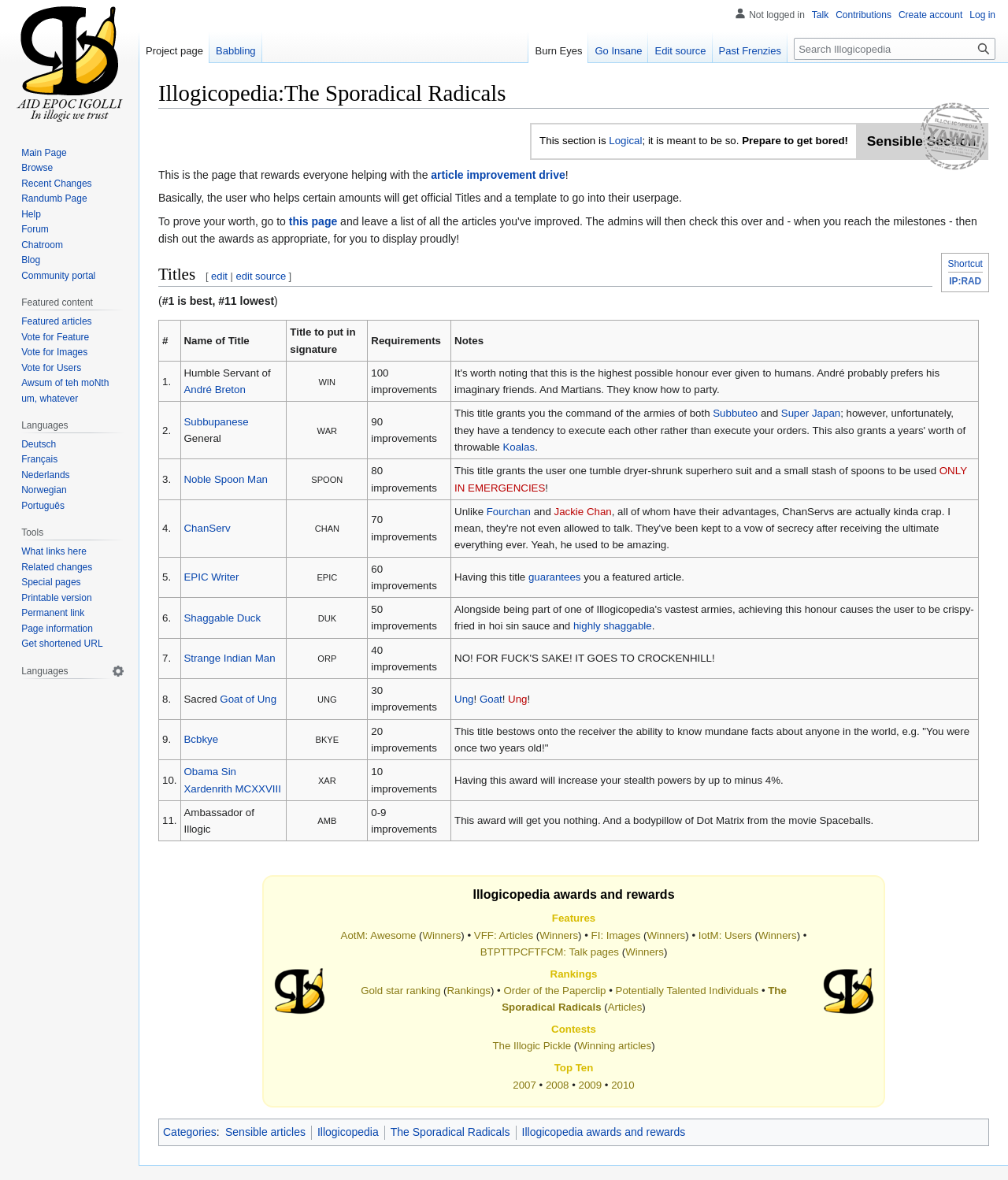Find the bounding box coordinates for the HTML element described as: "Page information". The coordinates should consist of four float values between 0 and 1, i.e., [left, top, right, bottom].

[0.021, 0.528, 0.092, 0.537]